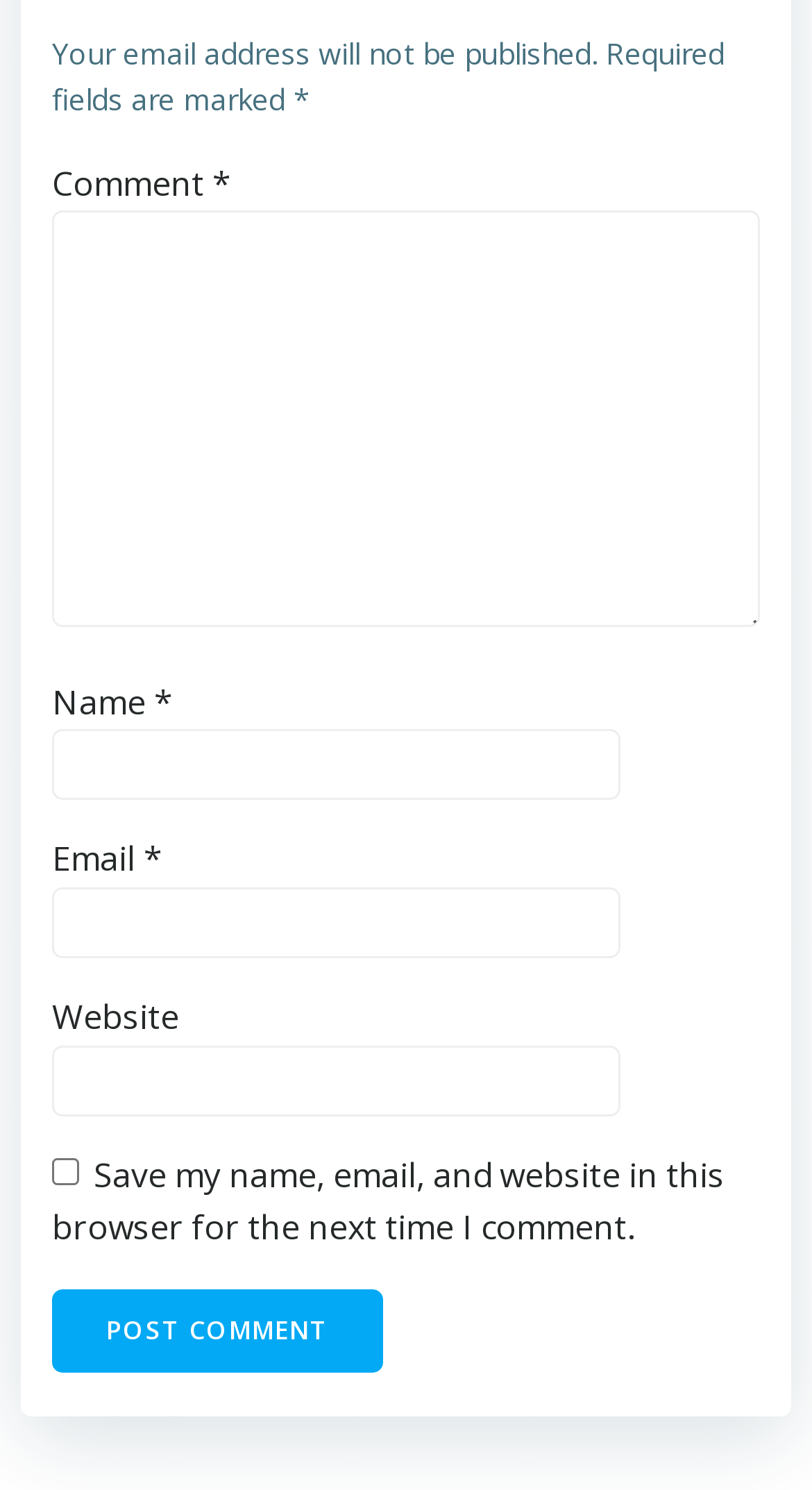Use a single word or phrase to answer the question:
What is the label of the third textbox?

Email